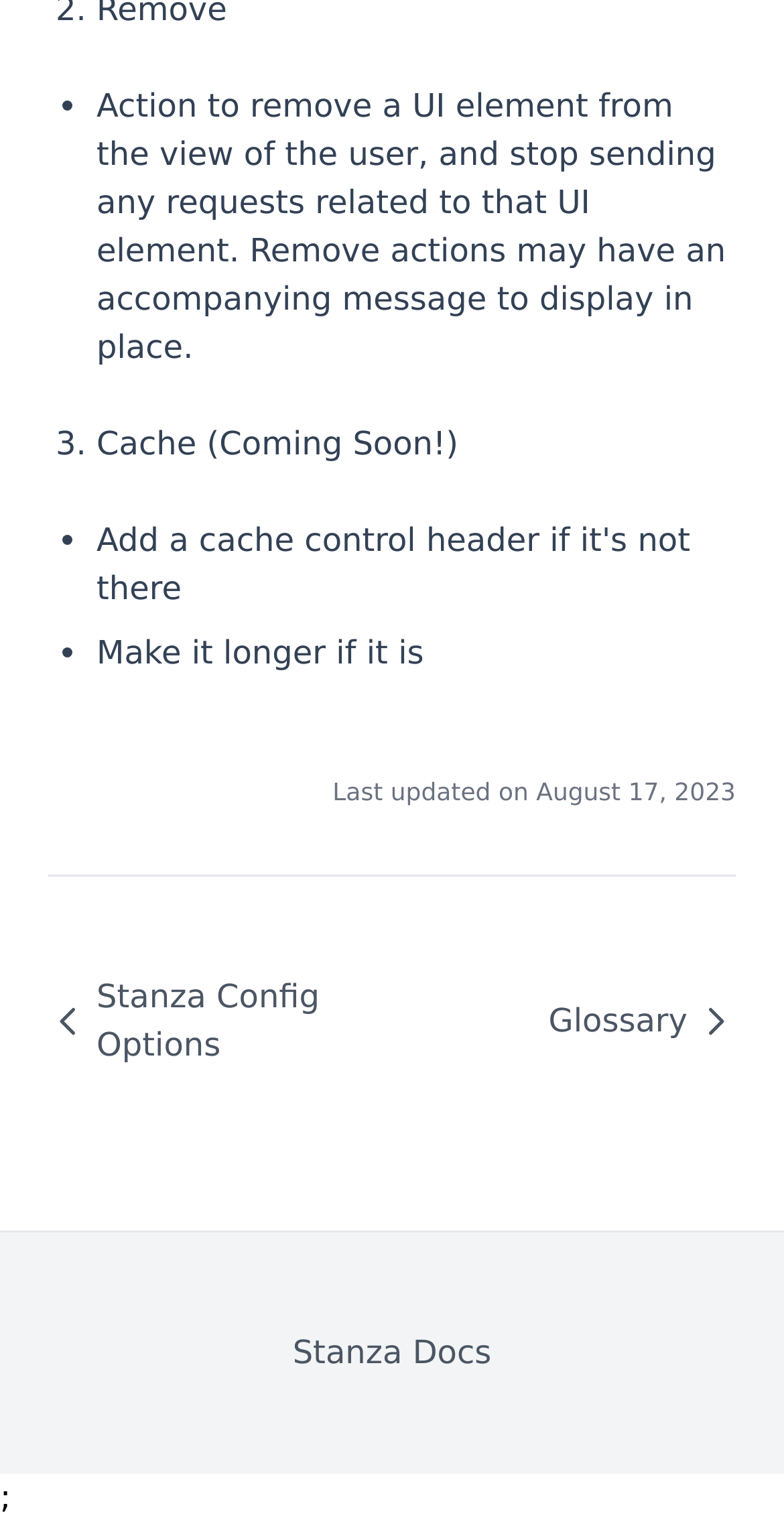What is the title of the section at the bottom?
Please use the image to provide an in-depth answer to the question.

I looked at the text at the bottom of the webpage and found the title 'Stanza Docs'.